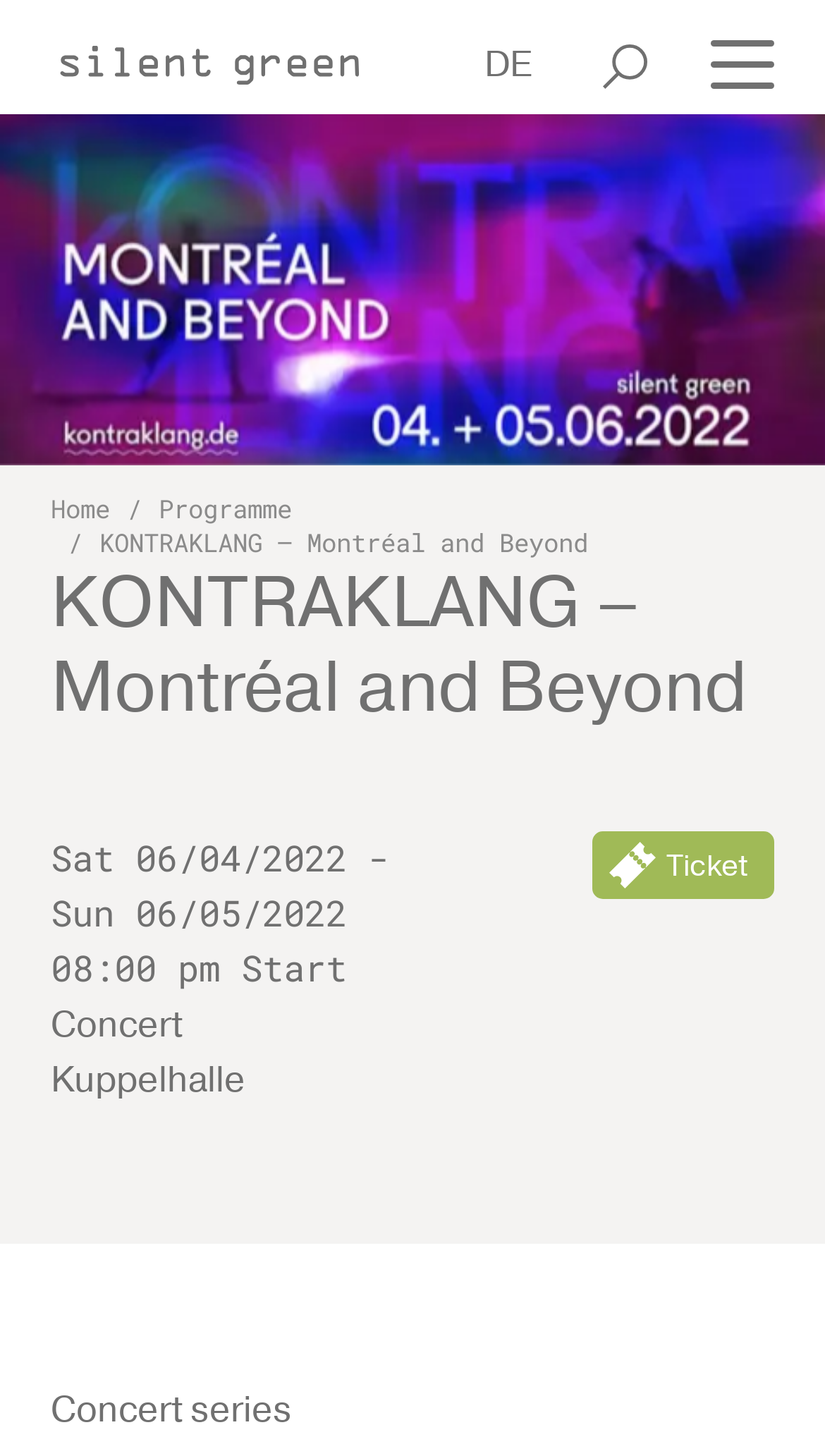Using the format (top-left x, top-left y, bottom-right x, bottom-right y), and given the element description, identify the bounding box coordinates within the screenshot: title="Suchen"

[0.726, 0.023, 0.79, 0.067]